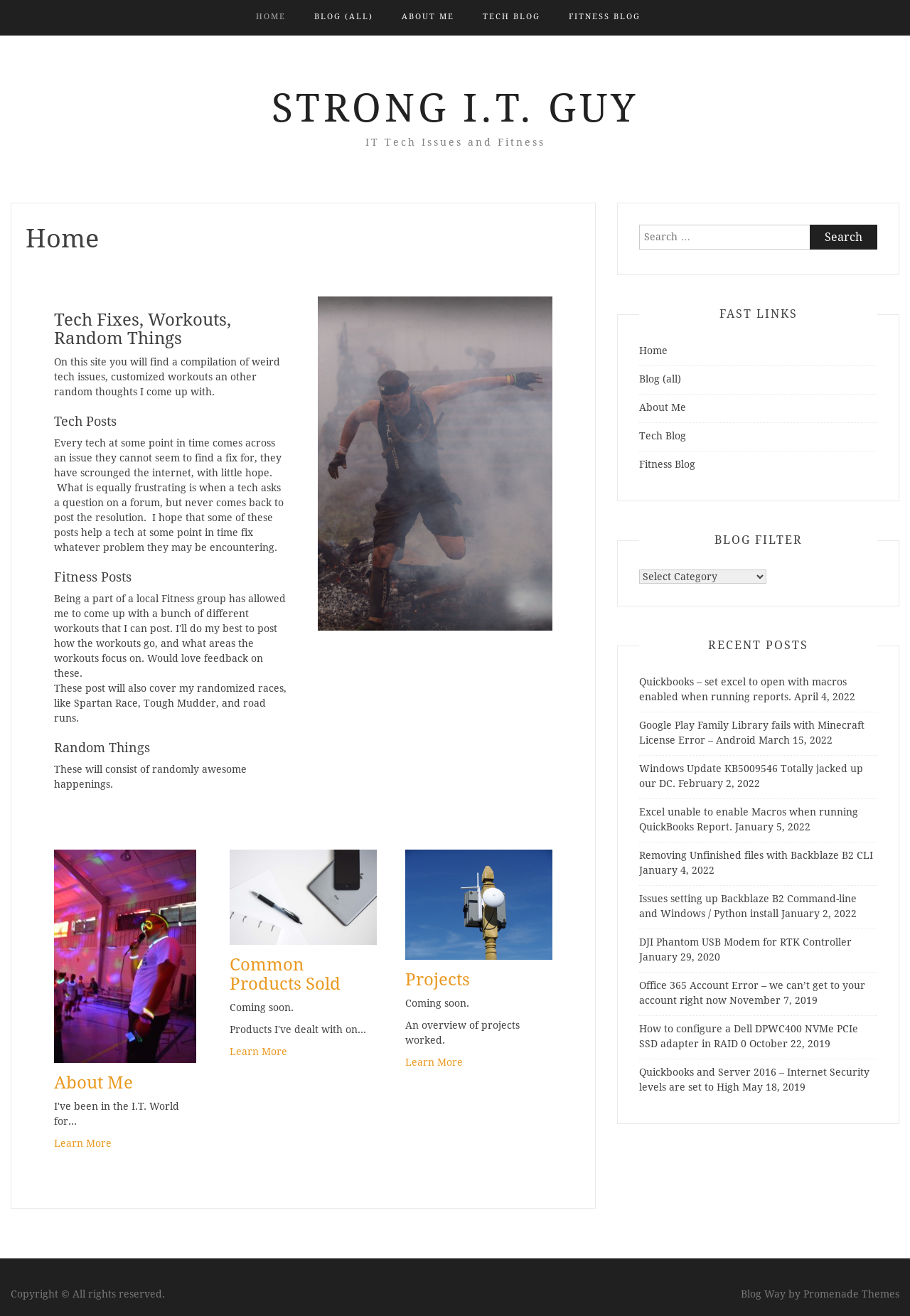Please find the bounding box coordinates of the element that needs to be clicked to perform the following instruction: "Click on the HOME link". The bounding box coordinates should be four float numbers between 0 and 1, represented as [left, top, right, bottom].

[0.281, 0.0, 0.314, 0.026]